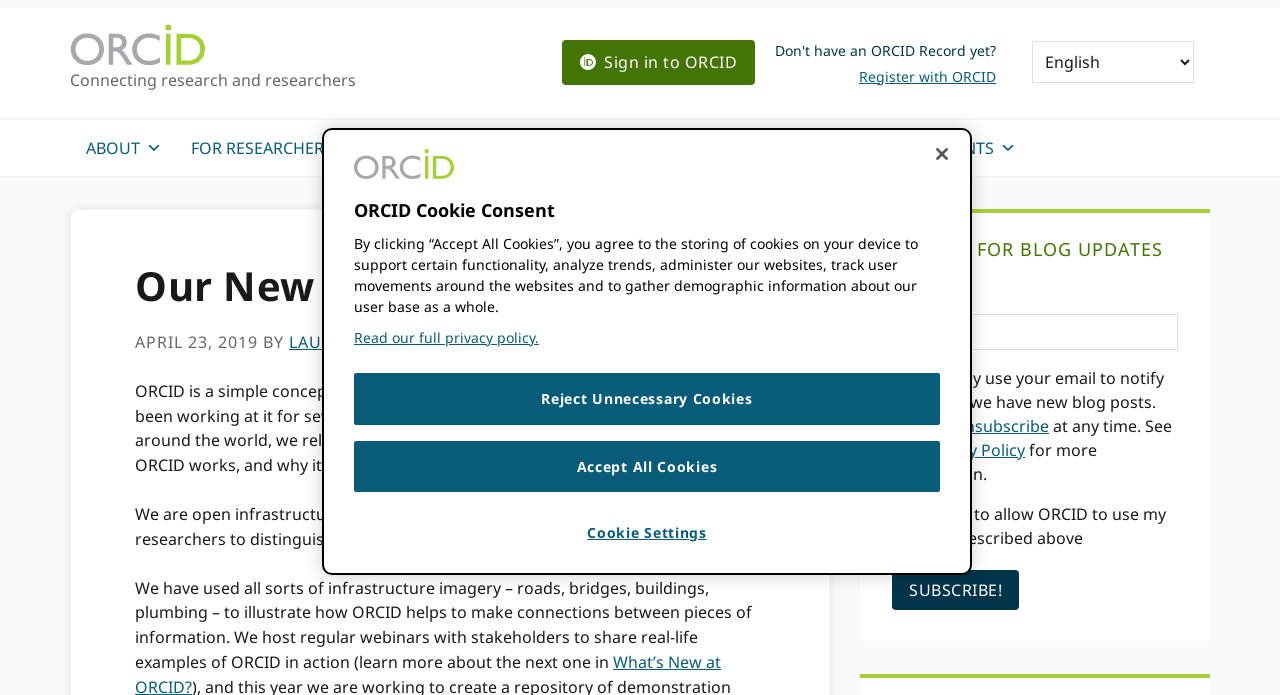What is the purpose of ORCID?
Please respond to the question with a detailed and well-explained answer.

Based on the webpage content, ORCID is an open infrastructure that enables researchers to distinguish themselves online. It helps to make connections between pieces of information, and its community explains what ORCID is, how it works, and why it matters.